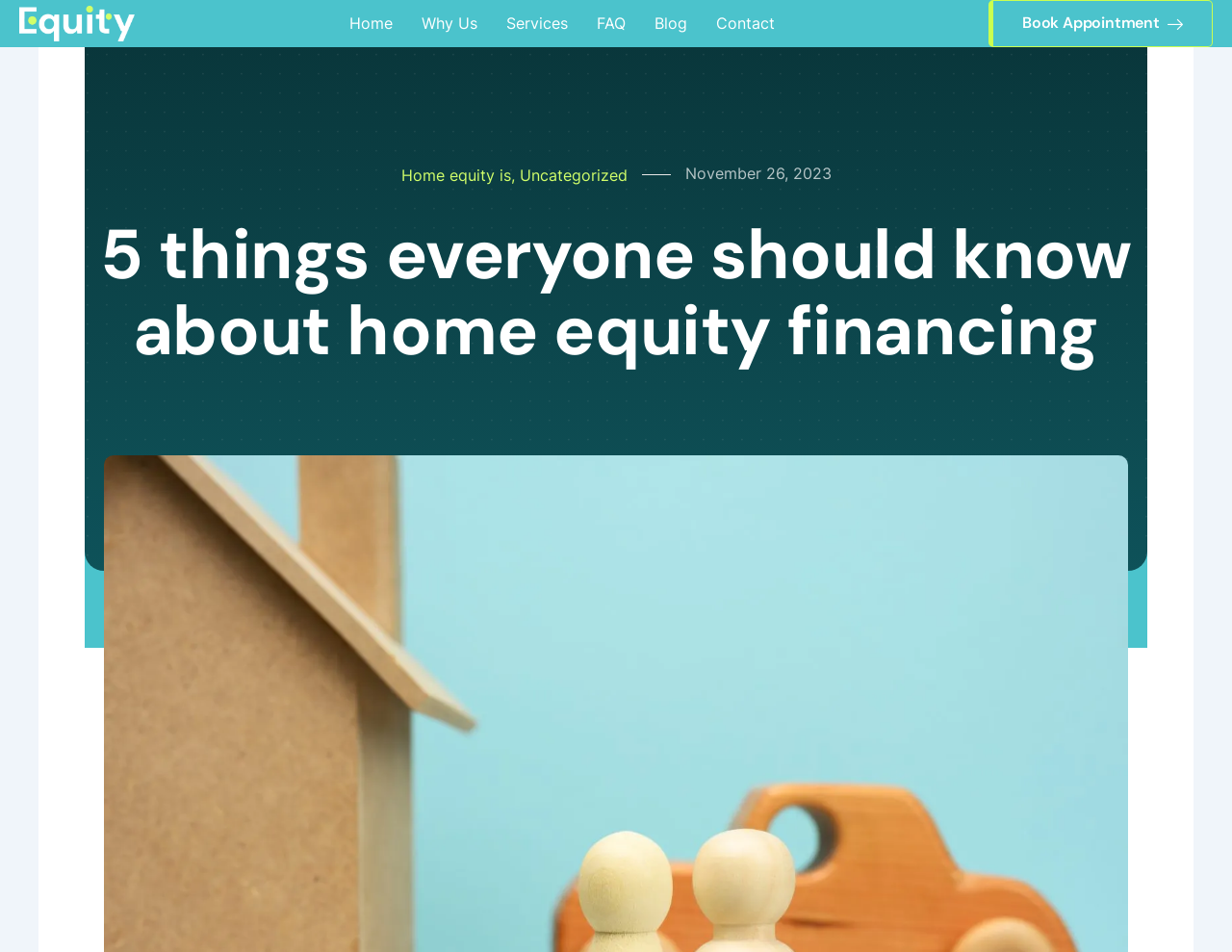Could you determine the bounding box coordinates of the clickable element to complete the instruction: "Learn more about 'Home equity is'"? Provide the coordinates as four float numbers between 0 and 1, i.e., [left, top, right, bottom].

[0.325, 0.173, 0.414, 0.194]